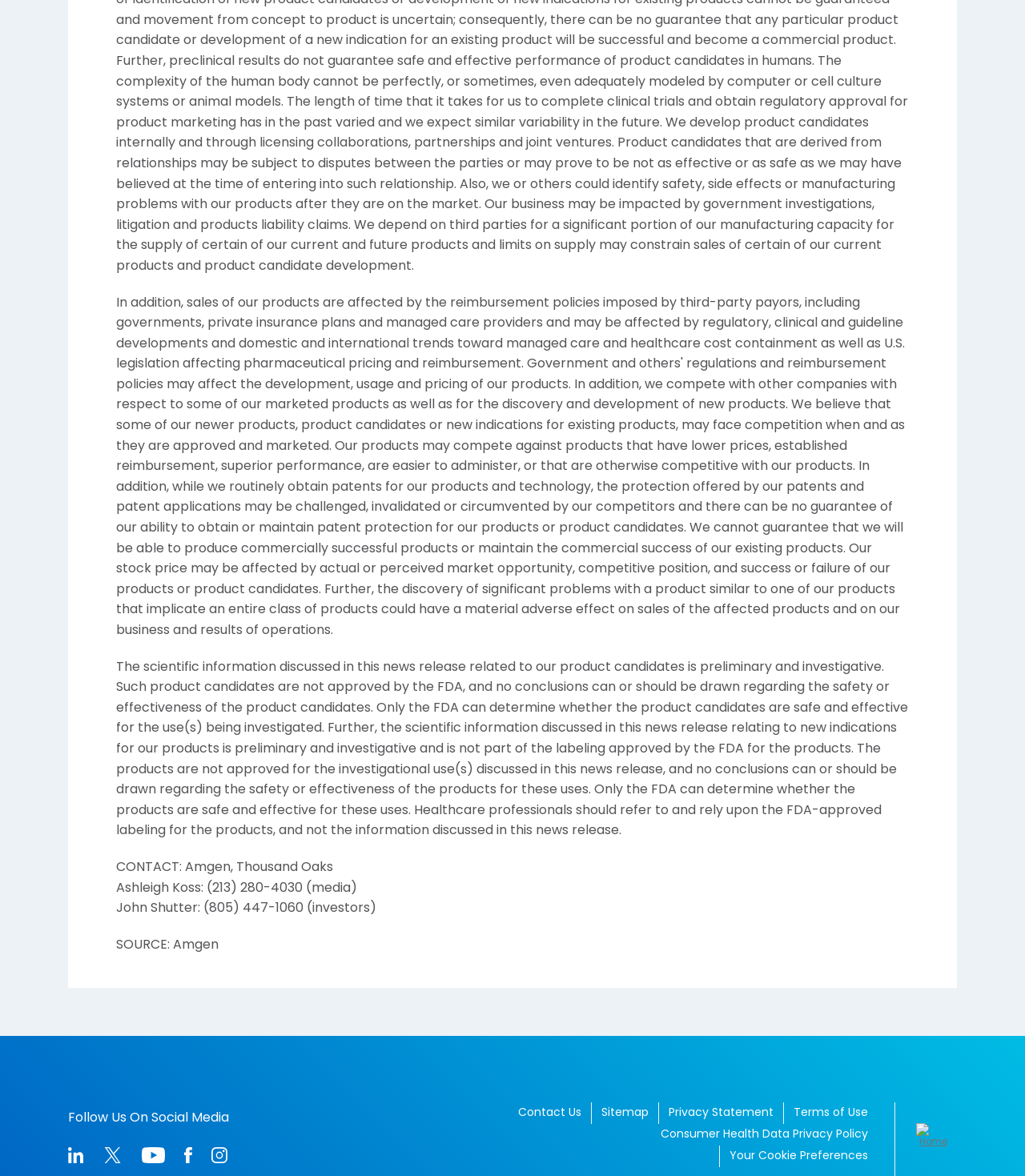What social media platforms can you follow Amgen on?
Refer to the image and provide a concise answer in one word or phrase.

LinkedIn, Twitter, YouTube, Facebook, Instagram